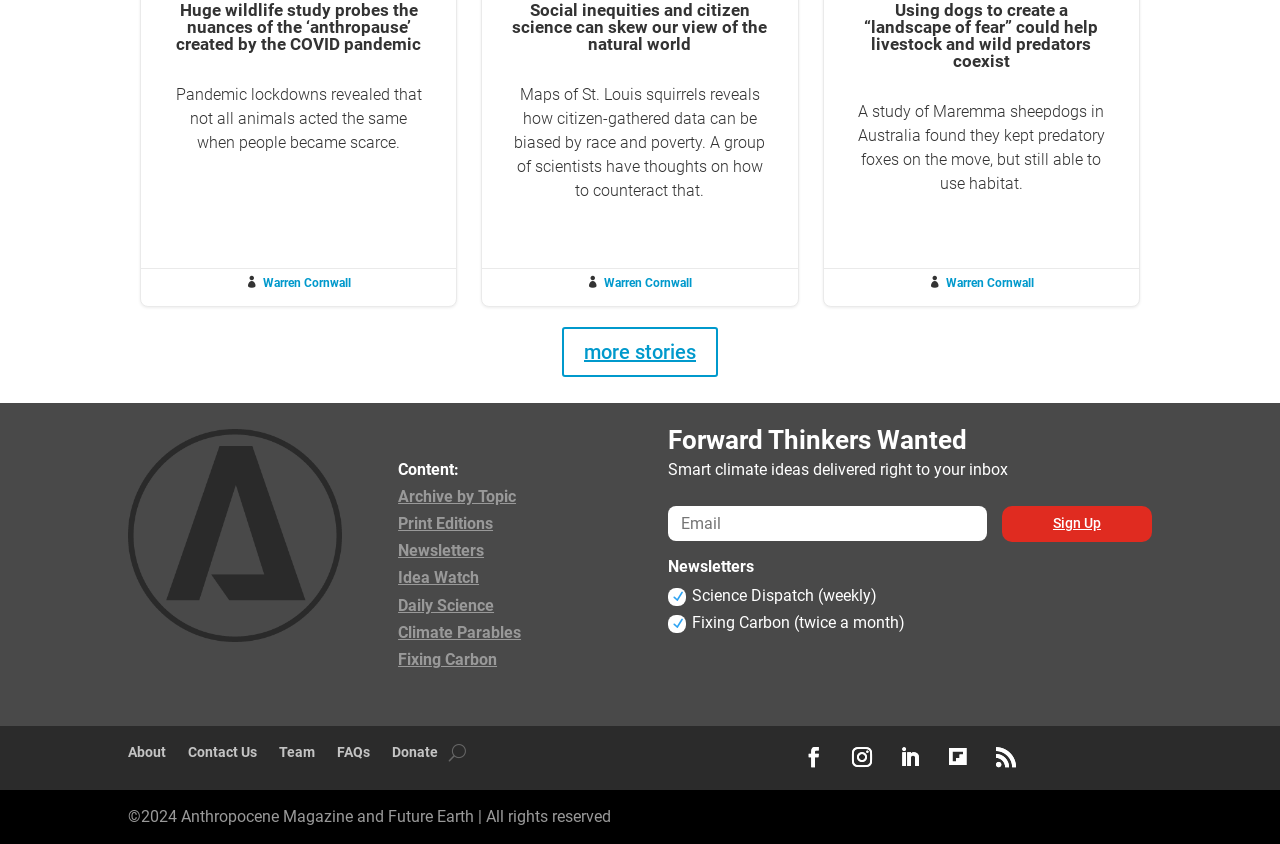What is the copyright year of the webpage?
Offer a detailed and full explanation in response to the question.

I found the copyright information at the bottom of the webpage, which states '©2024 Anthropocene Magazine and Future Earth | All rights reserved'.